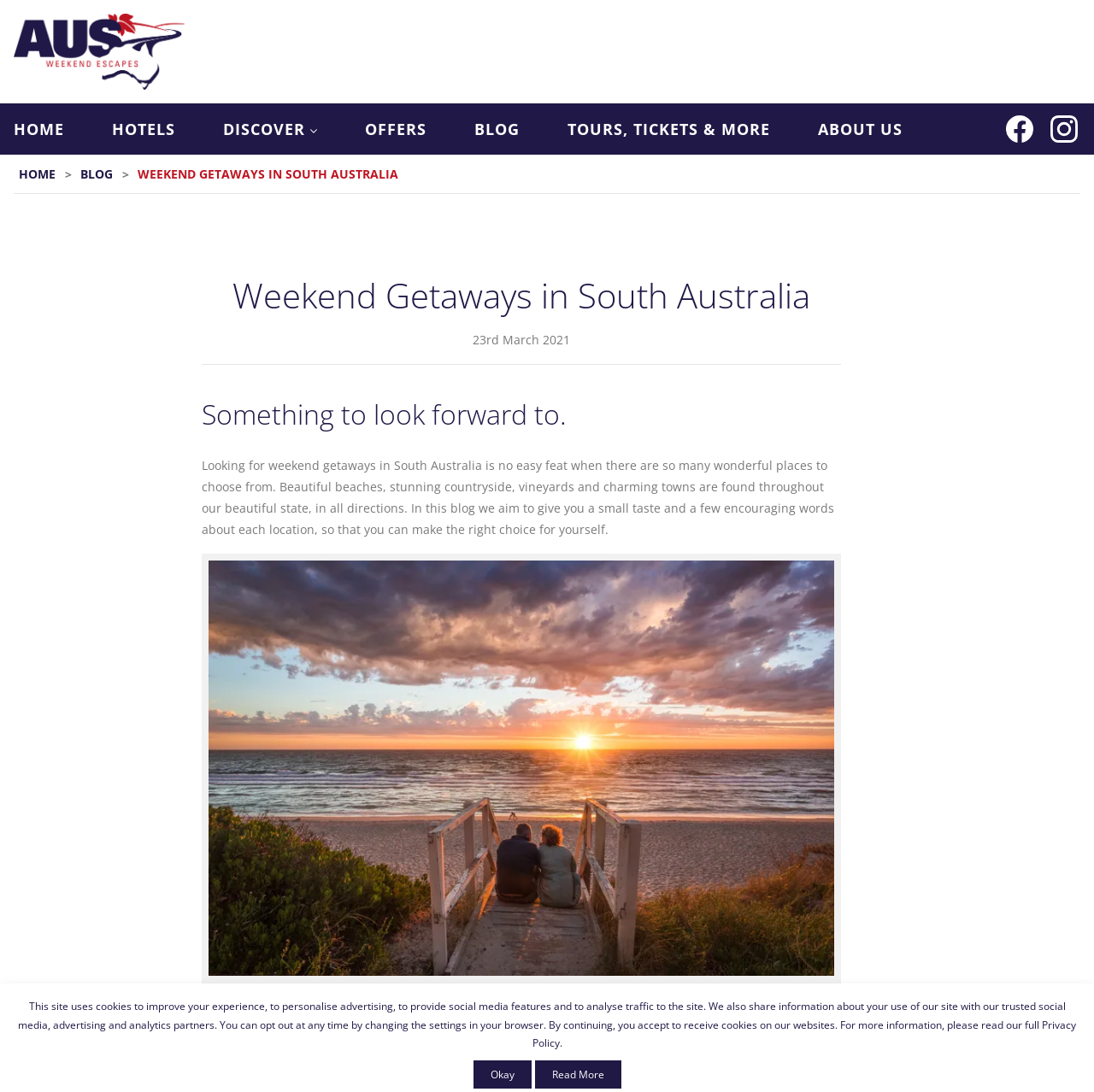Can you specify the bounding box coordinates of the area that needs to be clicked to fulfill the following instruction: "View the image of sunset in Adelaide"?

[0.188, 0.511, 0.766, 0.894]